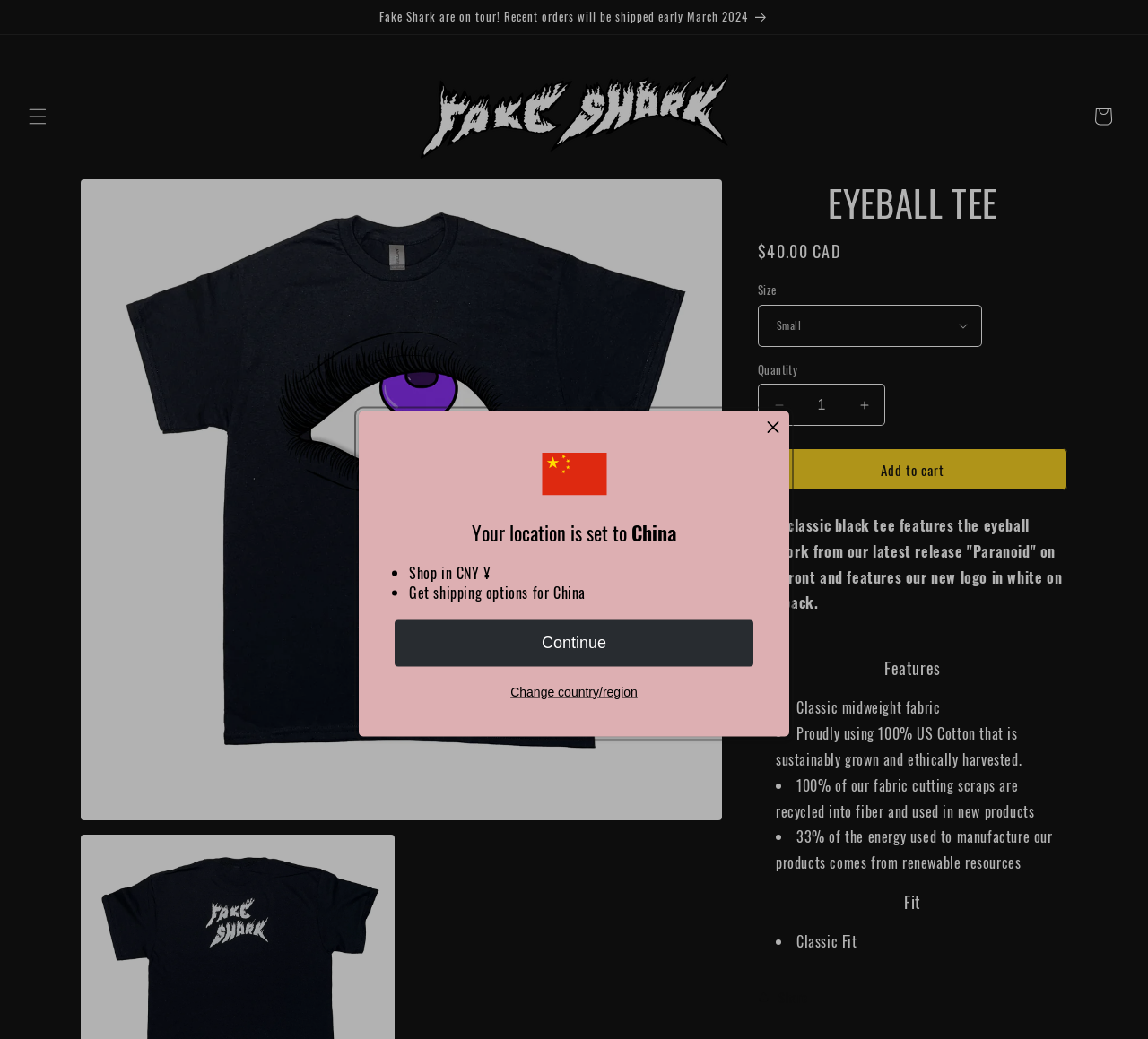Find the bounding box coordinates for the HTML element described in this sentence: "Skip to product information". Provide the coordinates as four float numbers between 0 and 1, in the format [left, top, right, bottom].

[0.07, 0.172, 0.165, 0.212]